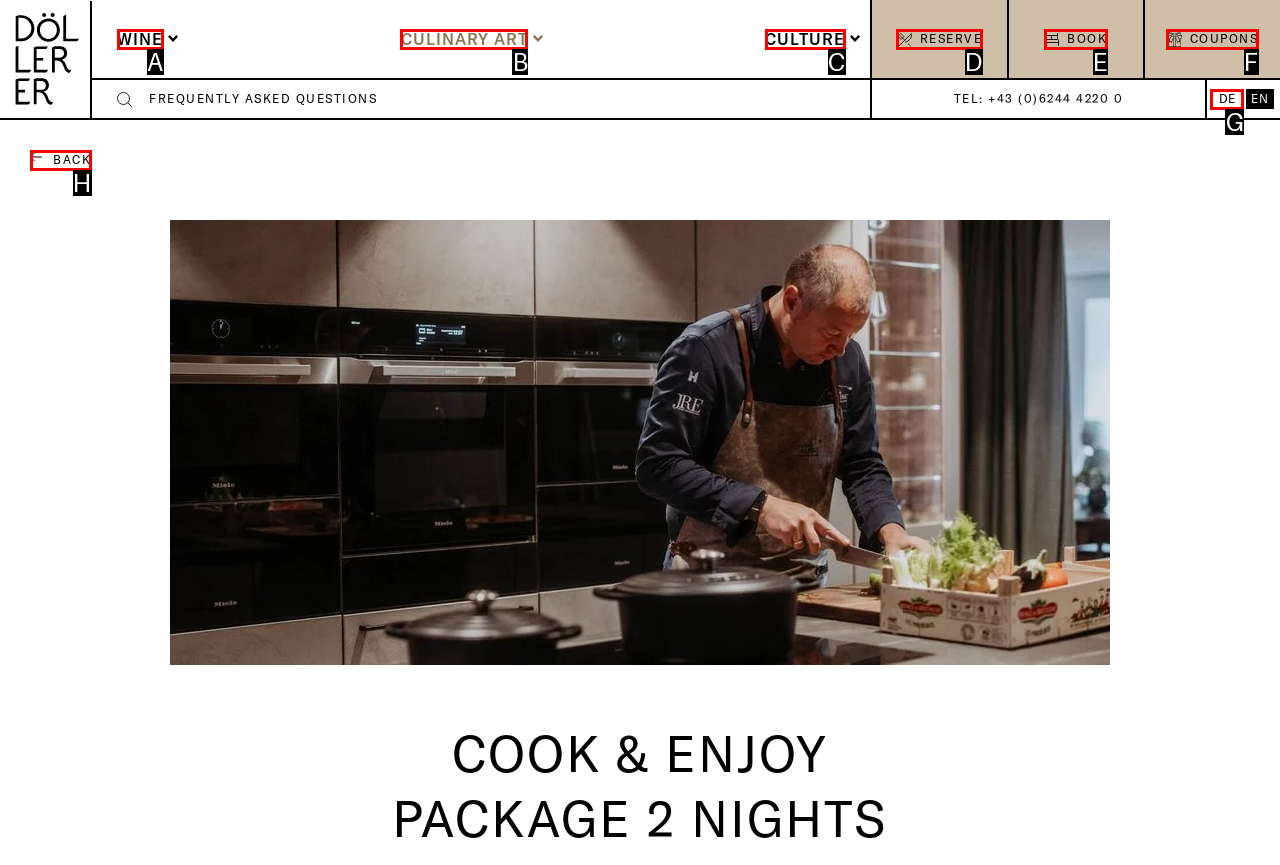Identify the option that corresponds to: Wine
Respond with the corresponding letter from the choices provided.

A